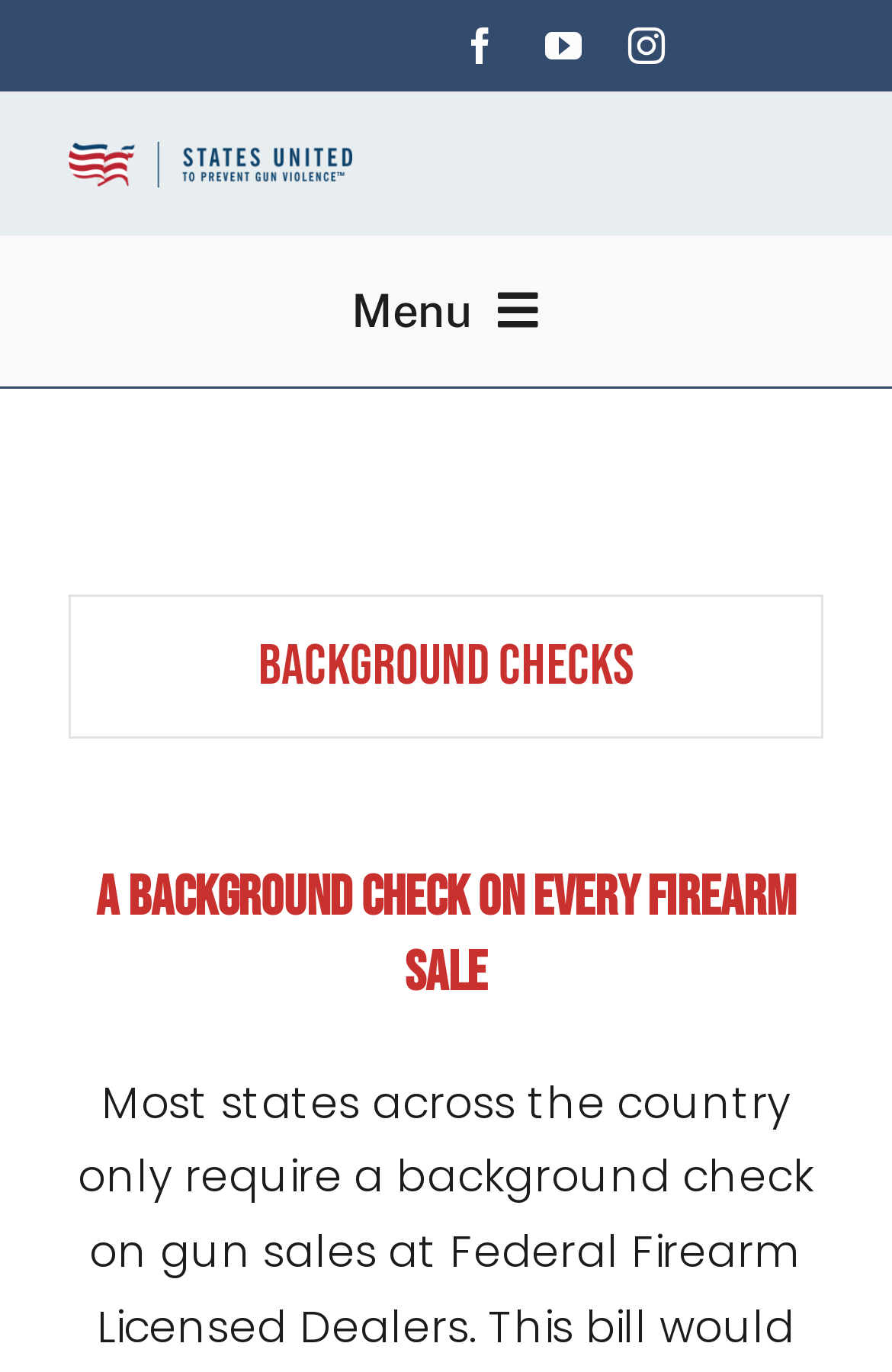Please identify the coordinates of the bounding box for the clickable region that will accomplish this instruction: "Go to About SUPGV".

[0.0, 0.281, 1.0, 0.373]